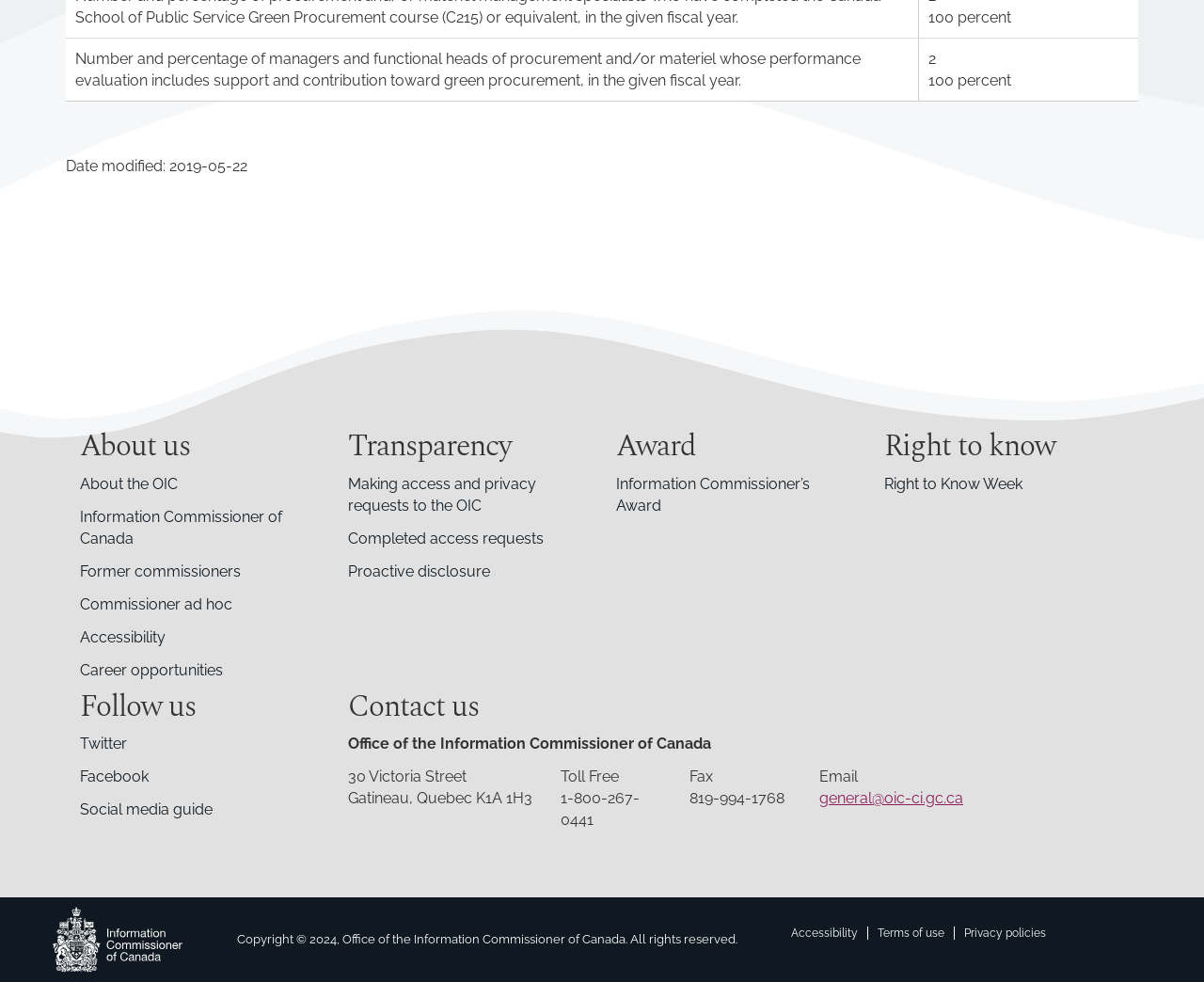Examine the image and give a thorough answer to the following question:
What is the toll-free phone number of the Office of the Information Commissioner of Canada?

I found the answer by examining the StaticText elements, where I found the text 'Toll Free' followed by the phone number '1-800-267-0441'.